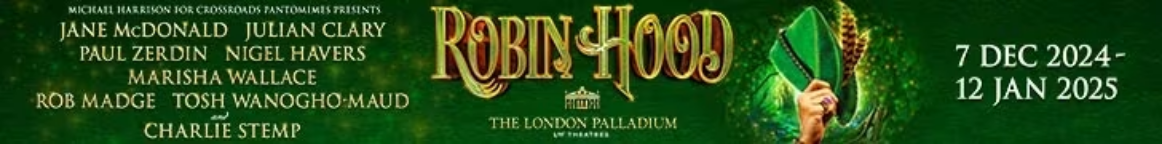Offer an in-depth caption of the image, mentioning all notable aspects.

The image features a vibrant promotional banner for the upcoming pantomime "Robin Hood," set to be staged at The London Palladium from December 7, 2024, to January 12, 2025. The design incorporates a rich green background, evoking the legendary Sherwood Forest. Bold, ornate lettering announces the title "ROBIN HOOD," flanked by images symbolizing the character, including a representation of Robin Hood’s distinctive hat. The banner highlights a star-studded cast, including Jane McDonald and Julian Clary, among others, showcasing their names prominently. This exciting theatrical production promises to be a delightful holiday experience for audiences.